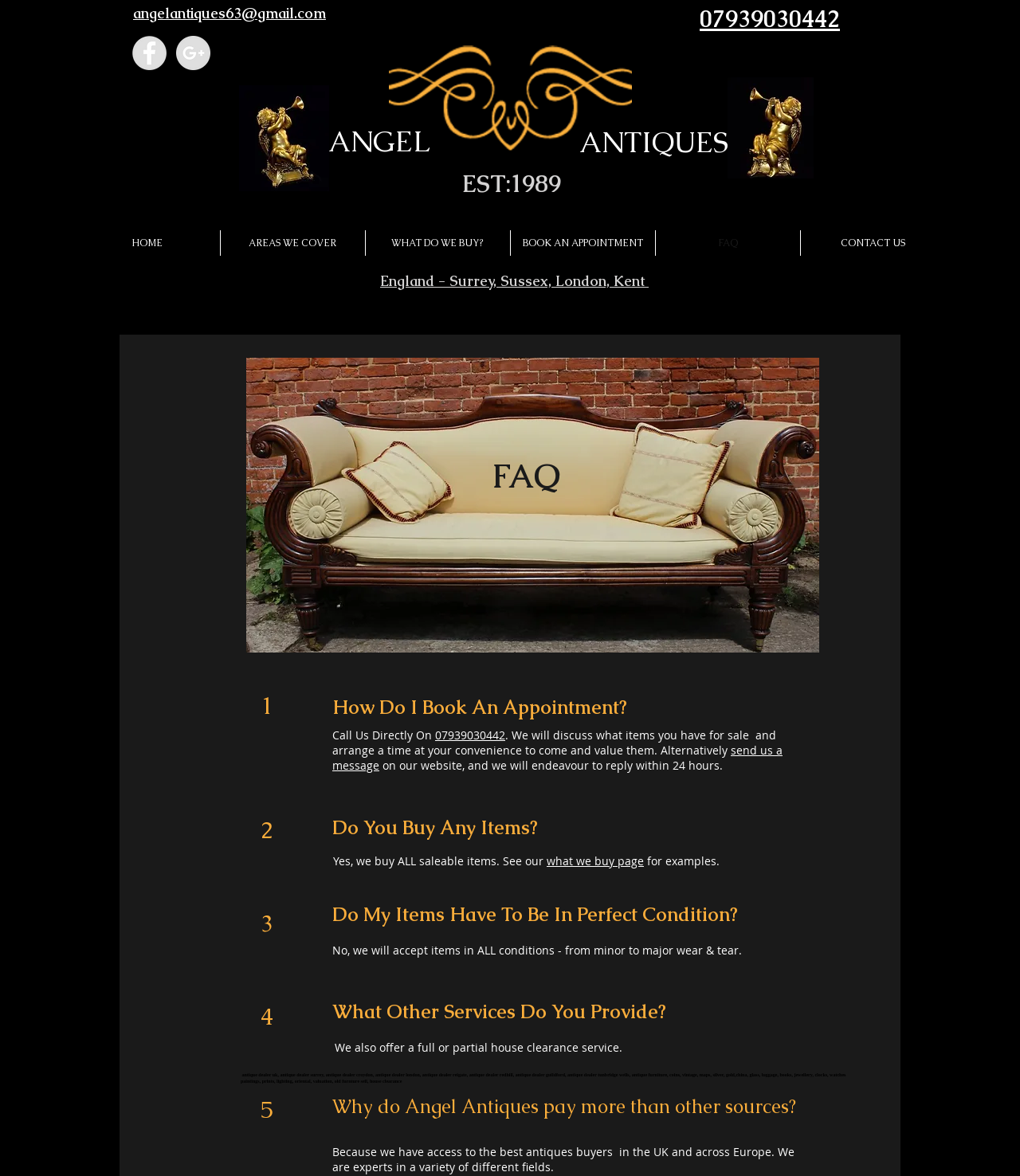What services do they offer besides buying antiques?
Answer the question with a single word or phrase derived from the image.

House clearance